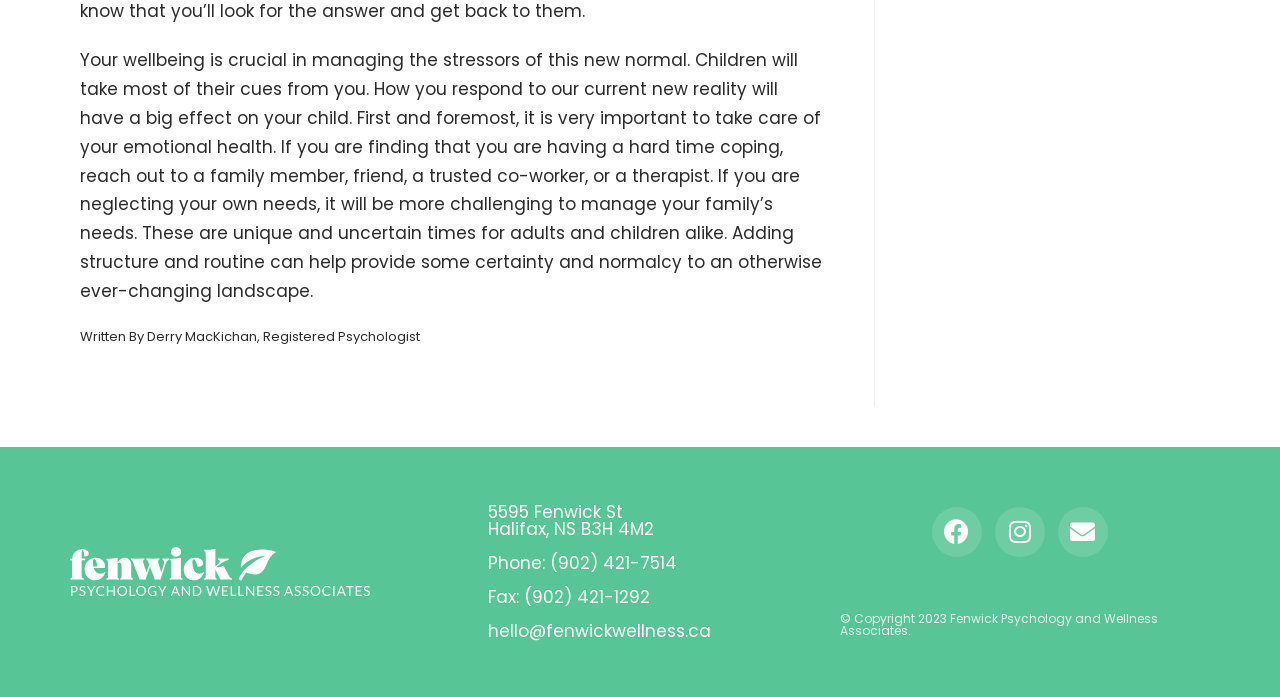Find the bounding box of the web element that fits this description: "Facebook".

[0.728, 0.727, 0.767, 0.799]